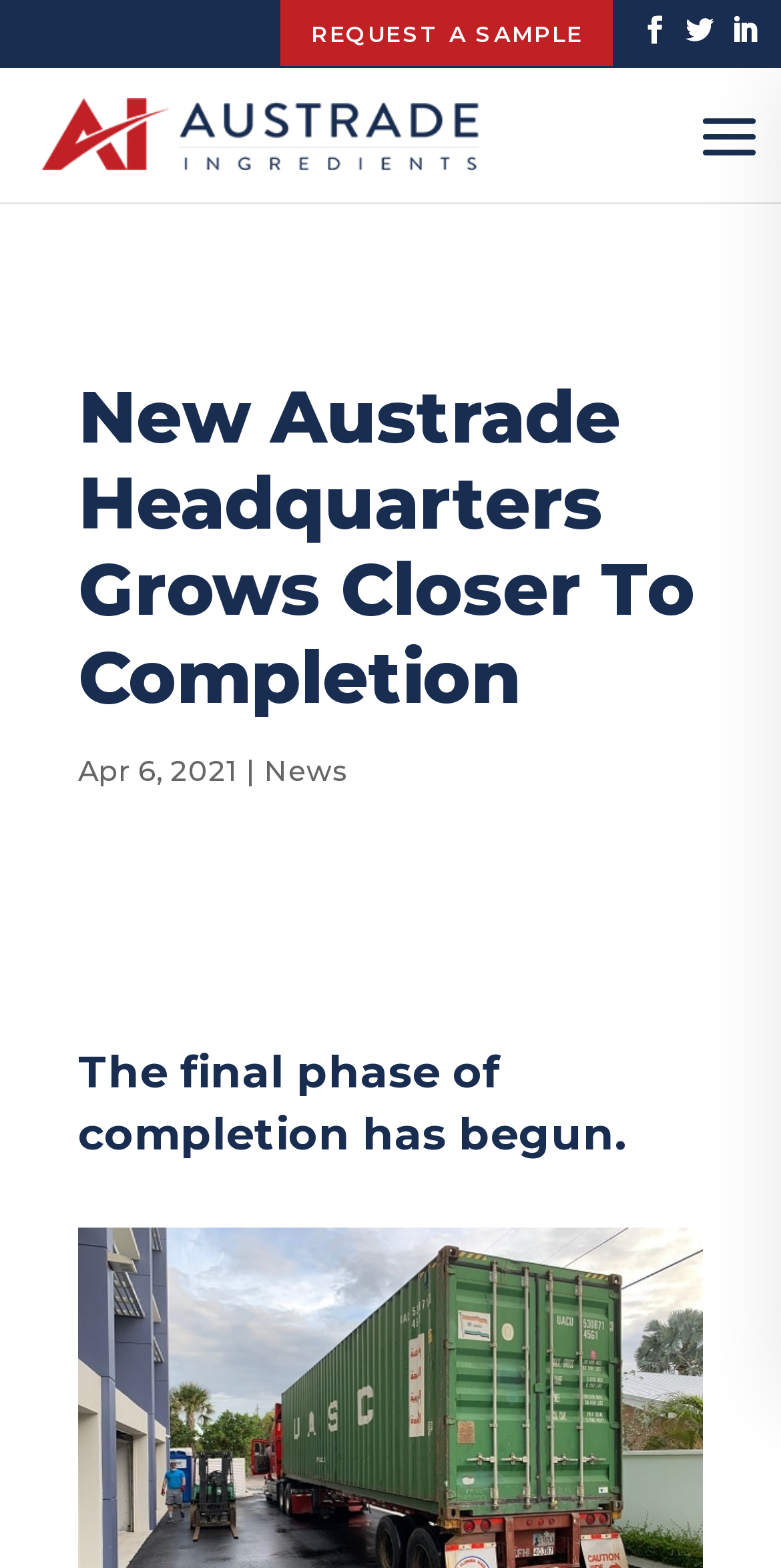Determine which piece of text is the heading of the webpage and provide it.

New Austrade Headquarters Grows Closer To Completion